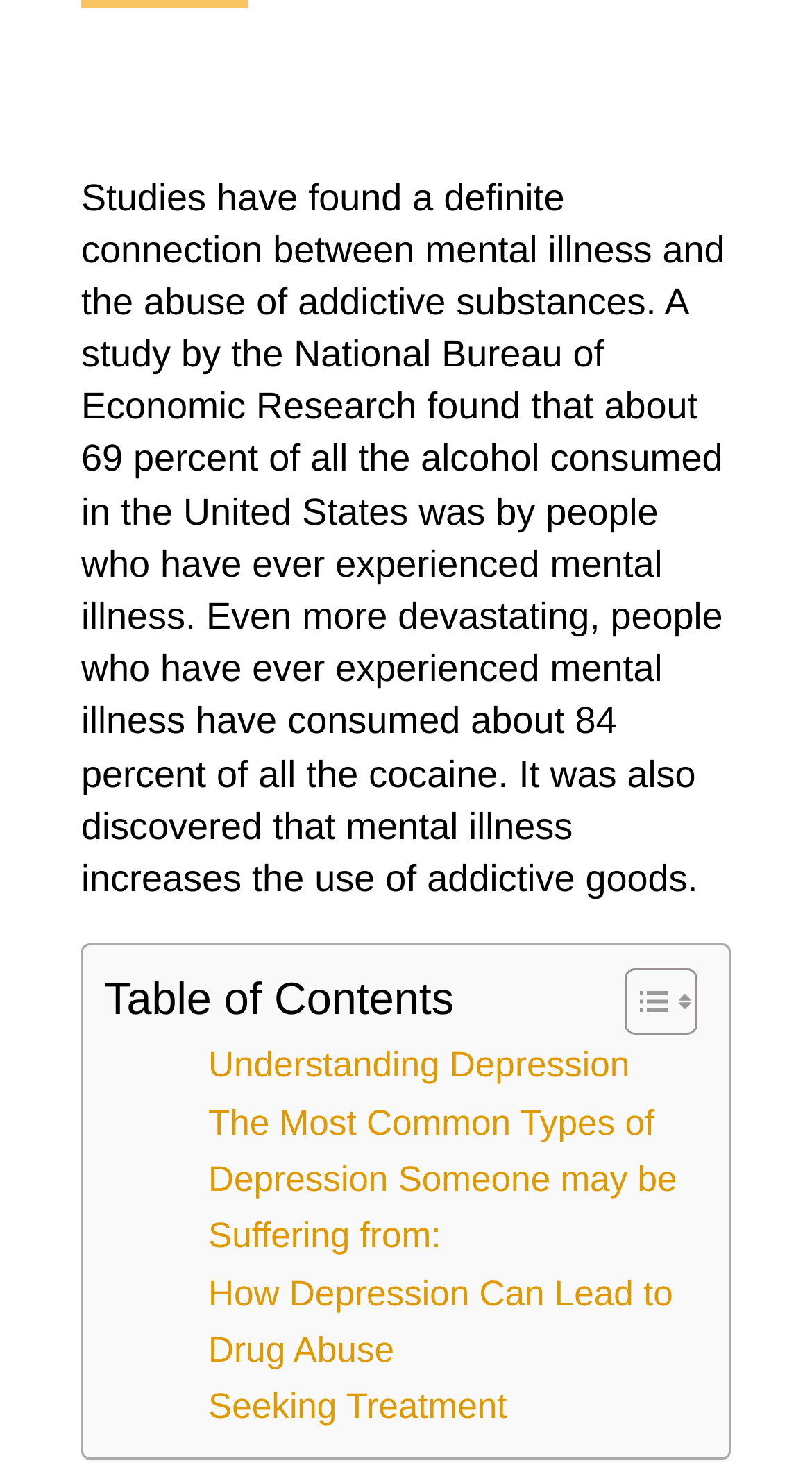Please provide a one-word or short phrase answer to the question:
What is the topic of the webpage?

Mental illness and addiction